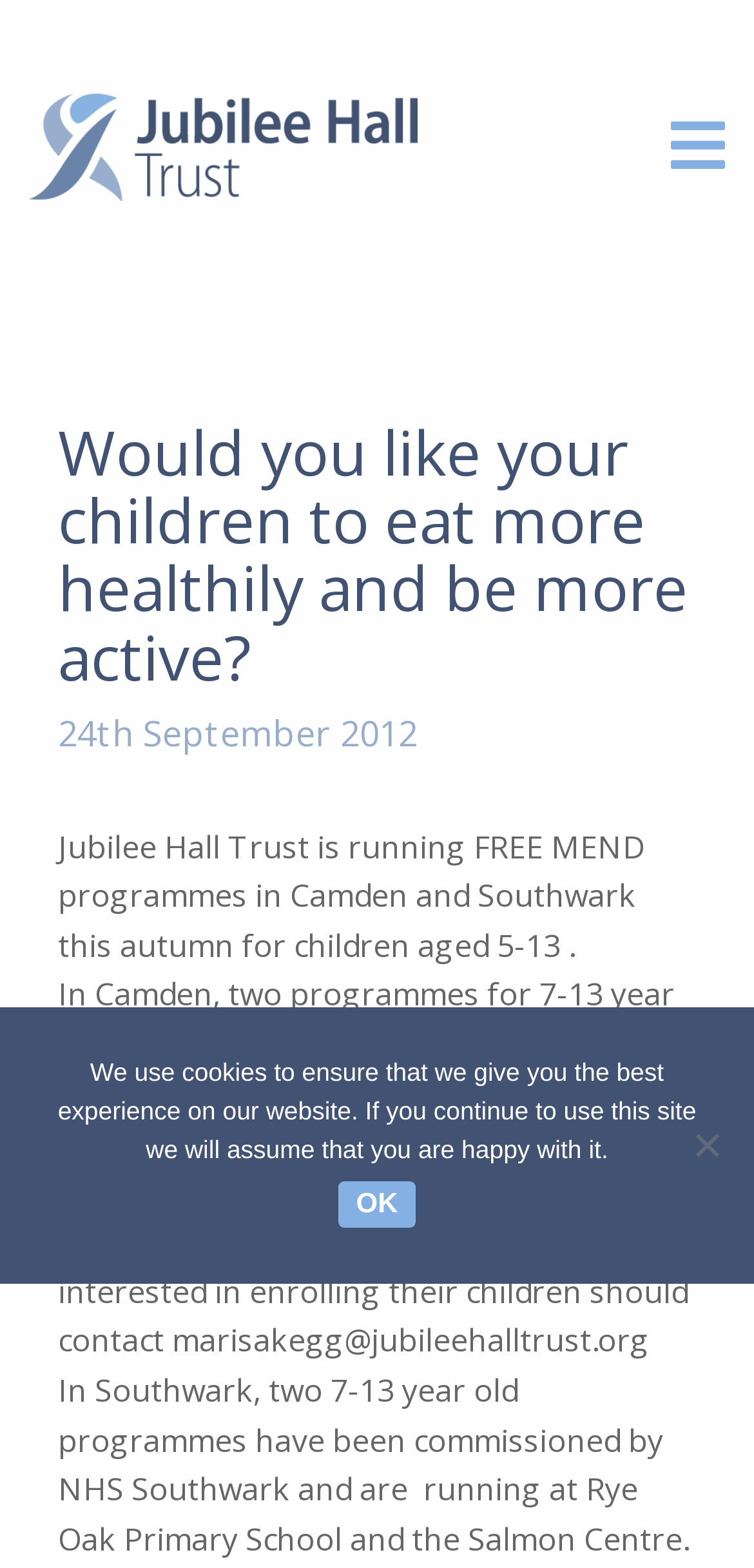Use a single word or phrase to answer the question:
How many programmes are commissioned by NHS Camden?

Two